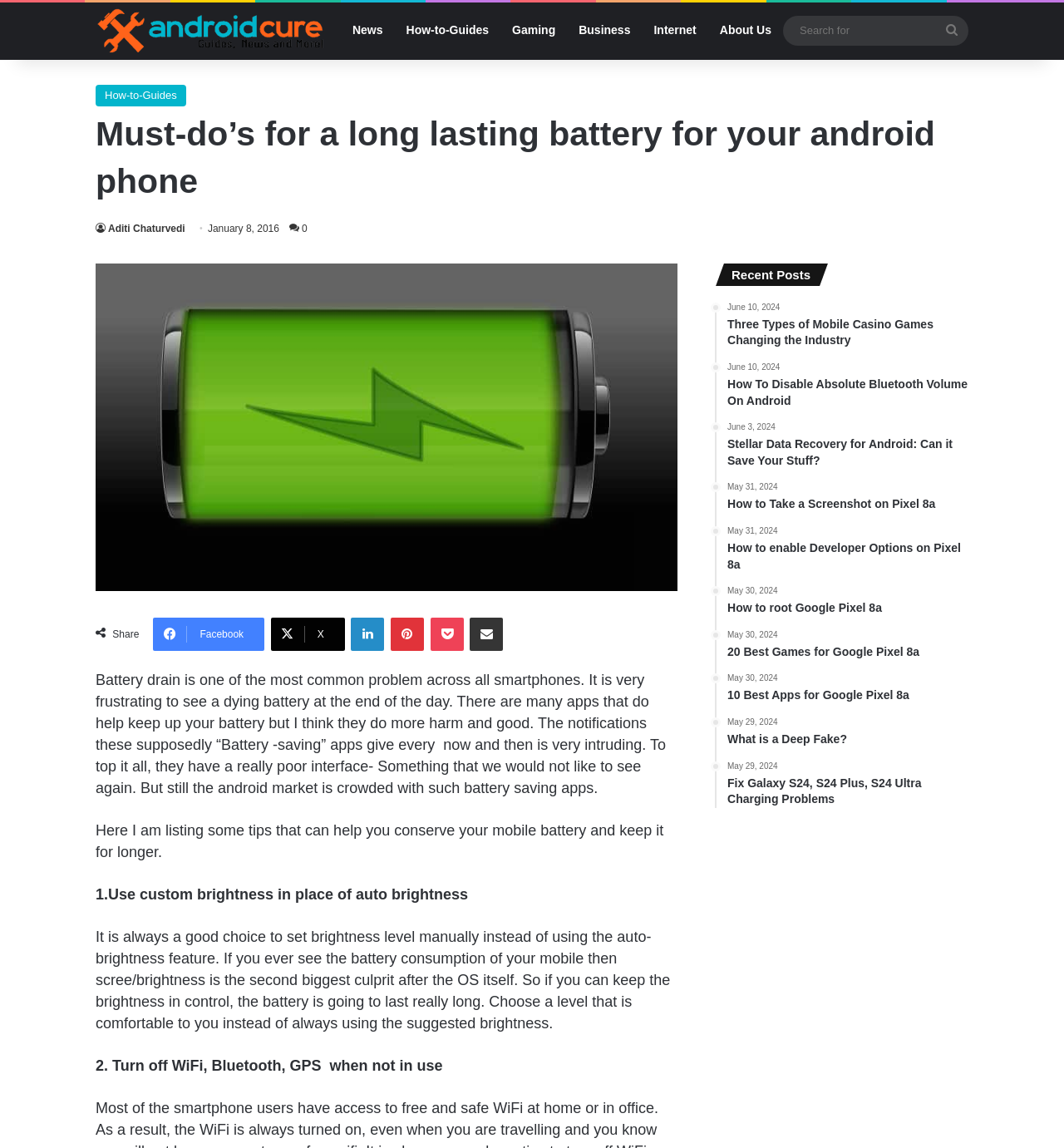Elaborate on the information and visuals displayed on the webpage.

This webpage is about Android phone battery life and provides tips on how to conserve mobile battery. At the top, there is a primary navigation menu with links to different categories such as "News", "How-to-Guides", "Gaming", "Business", and "Internet". Below the navigation menu, there is a heading that reads "Must-do's for a long lasting battery for your android phone". 

To the right of the heading, there is a link to the author's profile, Aditi Chaturvedi, and a date, January 8, 2016. Below the heading, there is a large image related to battery life, with social media sharing links and a "Share" button above it.

The main content of the webpage is divided into two sections. On the left, there is a list of tips on how to conserve mobile battery, including using custom brightness, turning off WiFi, Bluetooth, and GPS when not in use, and more. Each tip is explained in a short paragraph.

On the right, there is a sidebar with a list of recent posts, including links to articles about mobile casino games, disabling absolute Bluetooth volume on Android, data recovery, taking screenshots on Pixel 8a, and more. Each article has a heading and a date.